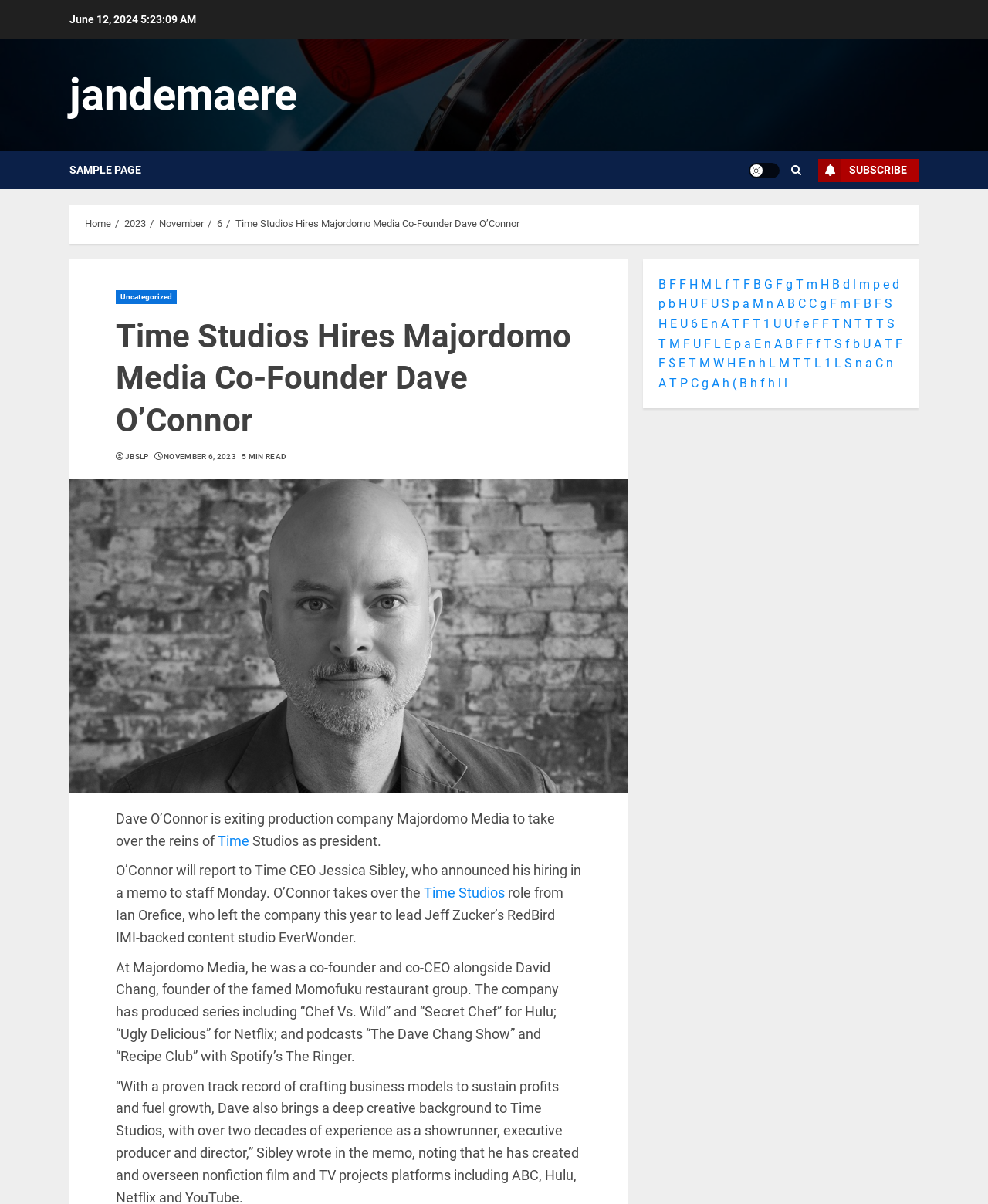Identify the bounding box coordinates of the section that should be clicked to achieve the task described: "Visit the 'SAMPLE PAGE'".

[0.07, 0.126, 0.143, 0.157]